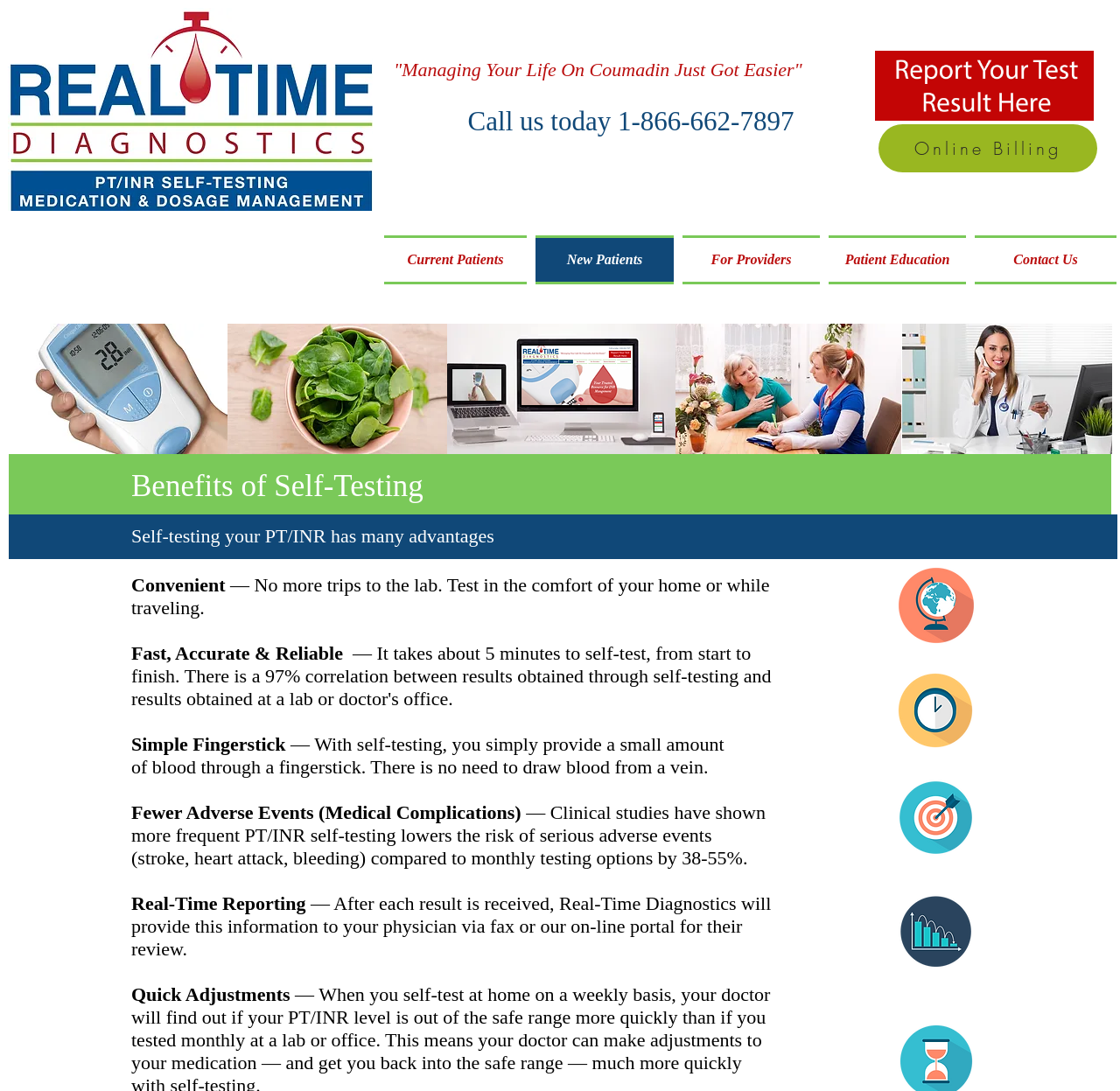Answer the question in a single word or phrase:
What is the phone number to call?

1-866-662-7897